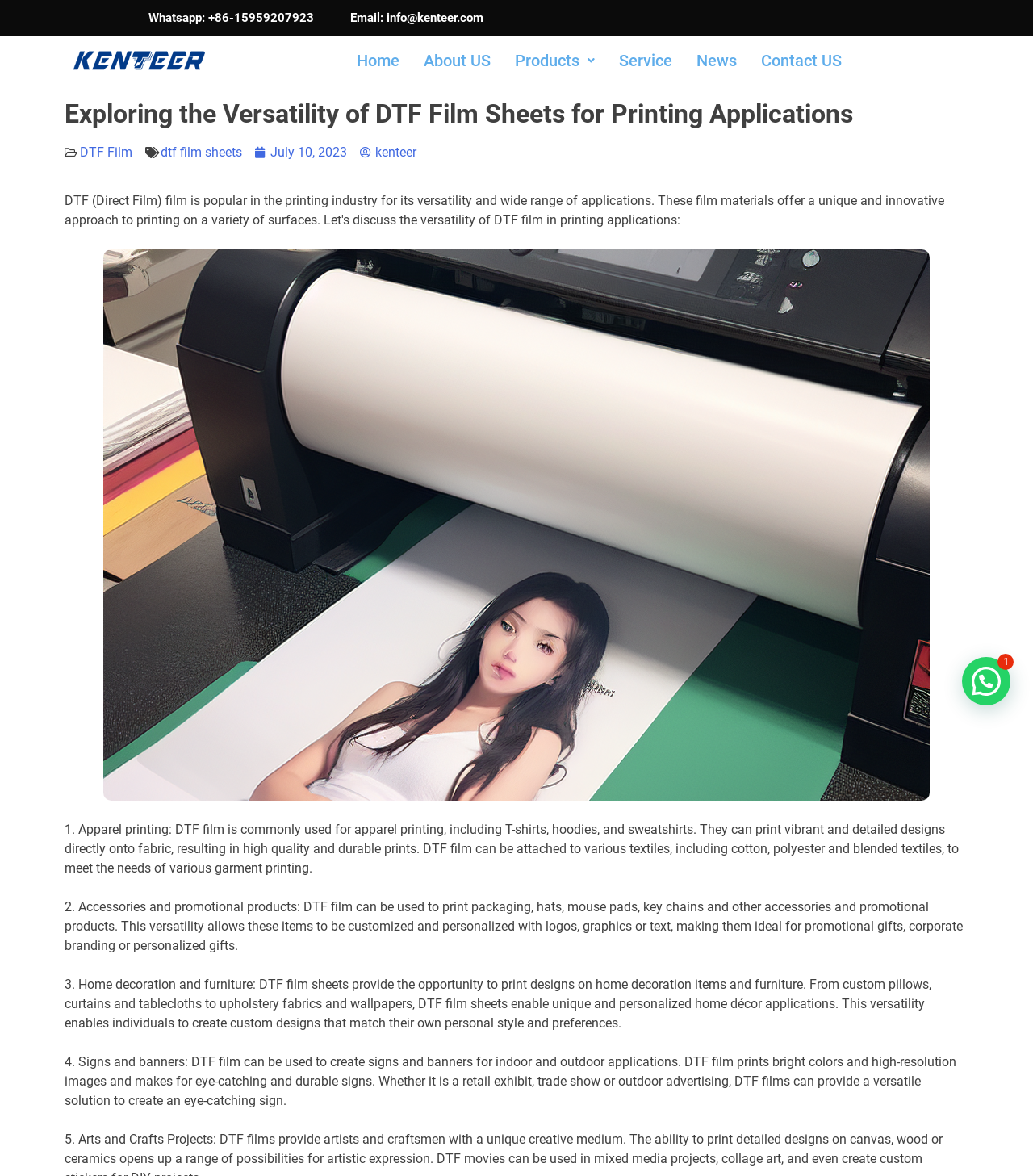Highlight the bounding box coordinates of the region I should click on to meet the following instruction: "Click on the Event Schedule link".

None